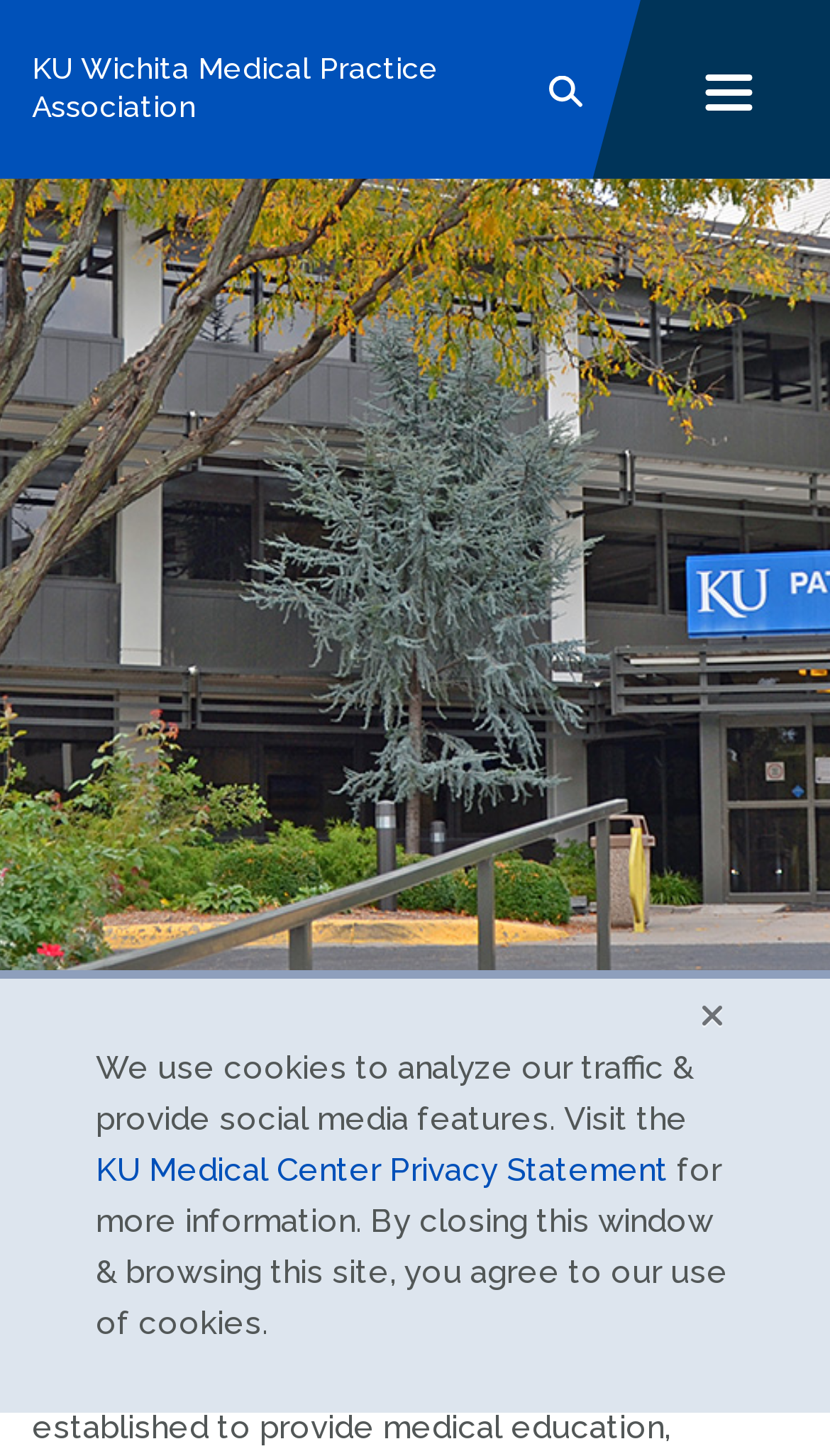What is the purpose of the searchbox?
Analyze the image and provide a thorough answer to the question.

The searchbox is located at the top of the webpage, with a bounding box indicating its position. It has a label 'Search input' and is accompanied by radio buttons and a button to close the search. The purpose of the searchbox is to allow users to search the website for specific content.